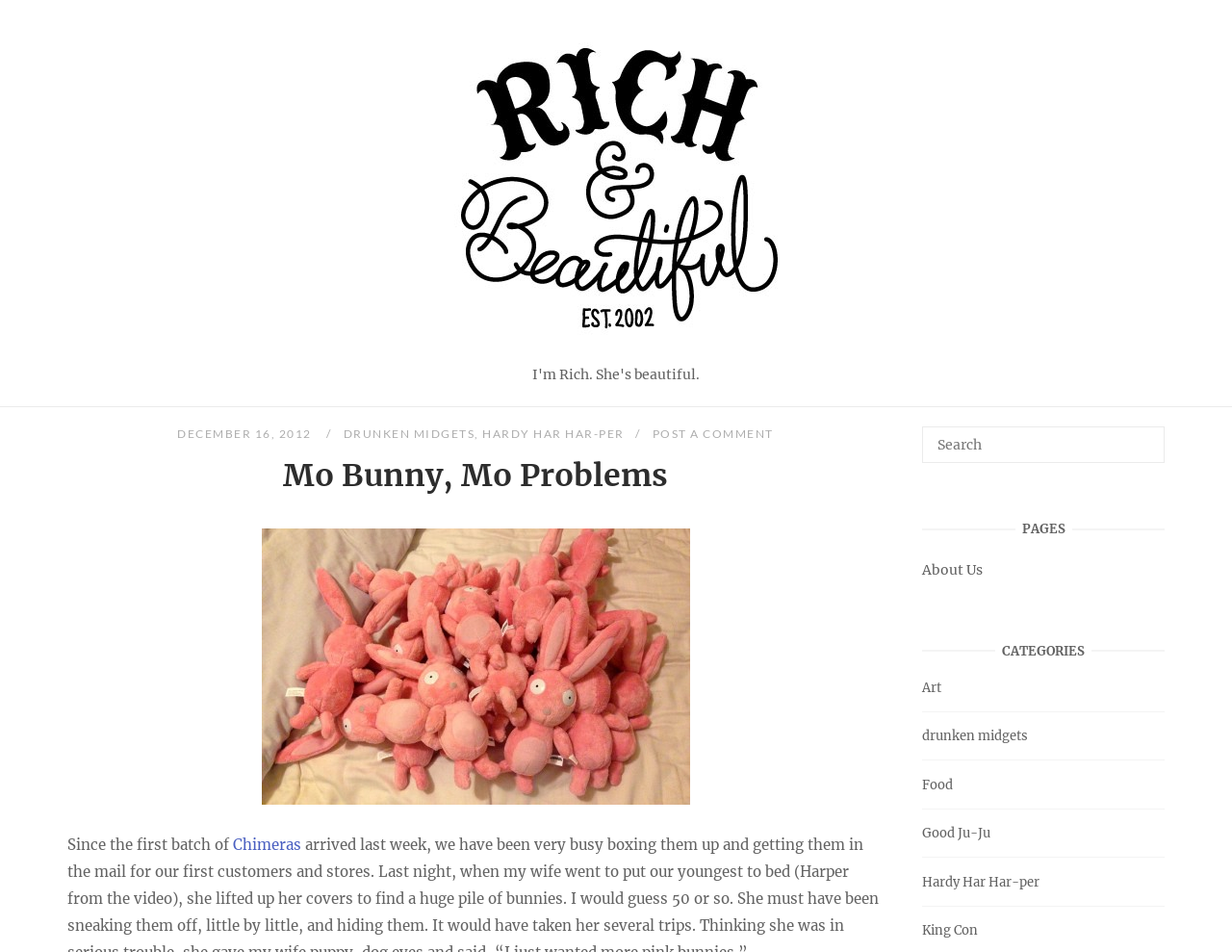Pinpoint the bounding box coordinates for the area that should be clicked to perform the following instruction: "Click the Home link".

[0.344, 0.358, 0.656, 0.377]